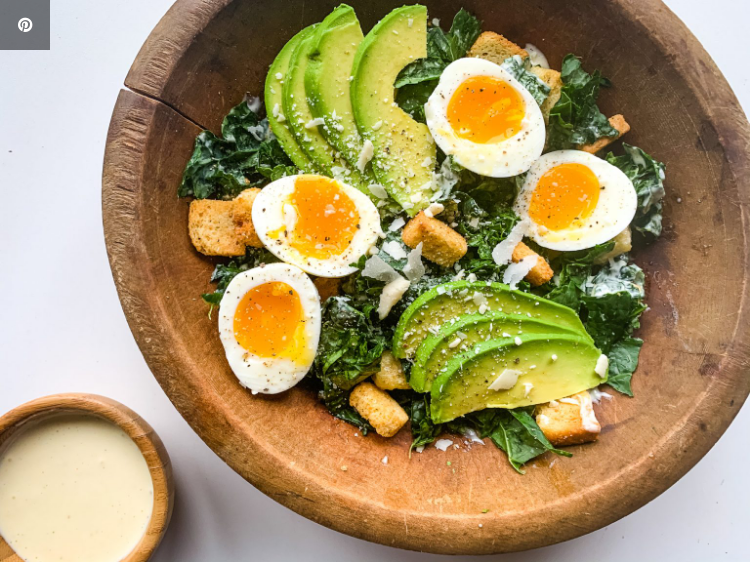Based on the image, please respond to the question with as much detail as possible:
What is the color of the egg yolks?

According to the caption, the soft-boiled eggs have 'golden yolks gleaming enticingly', which implies that the color of the egg yolks is golden.